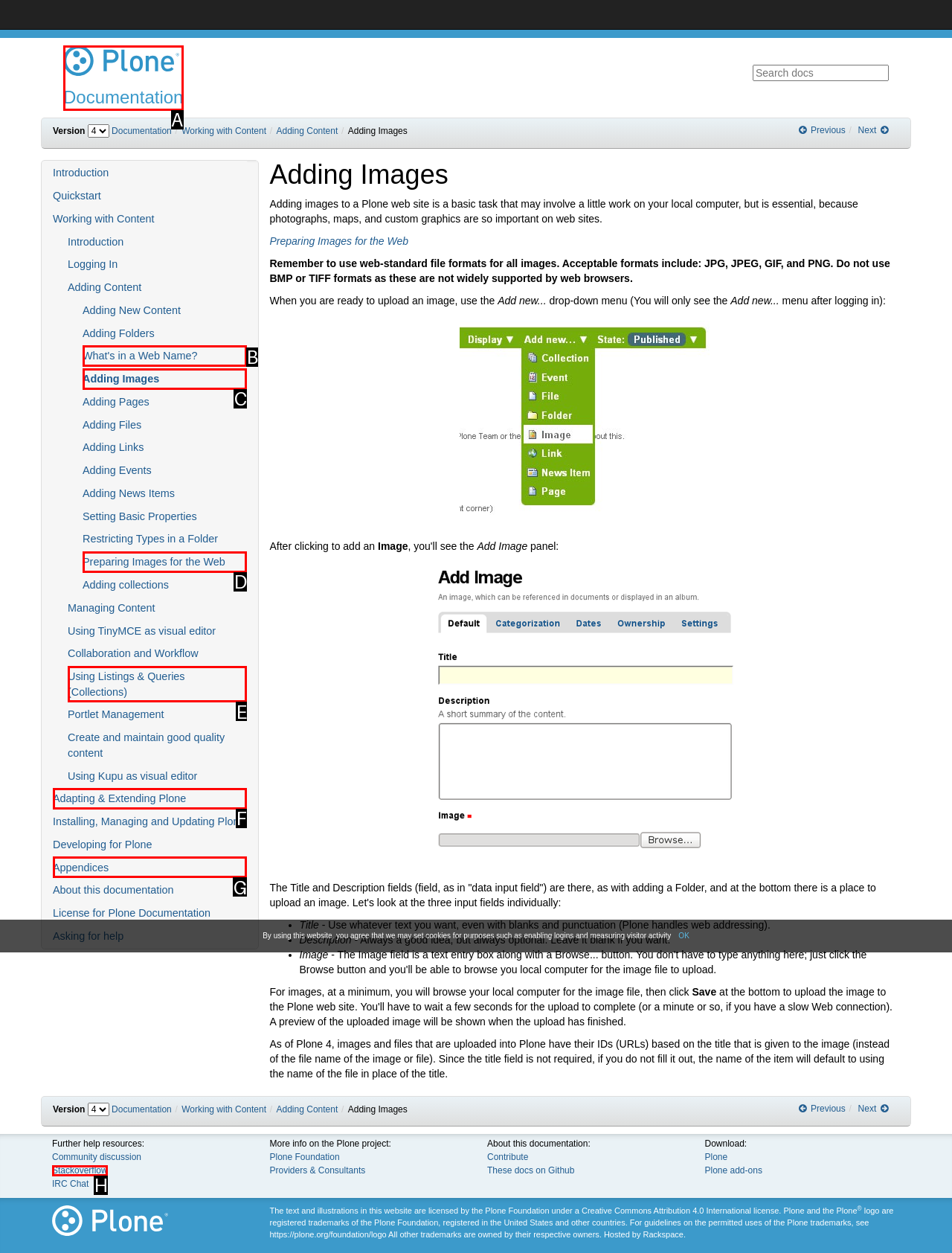Identify the HTML element that best matches the description: Using Listings & Queries (Collections). Provide your answer by selecting the corresponding letter from the given options.

E